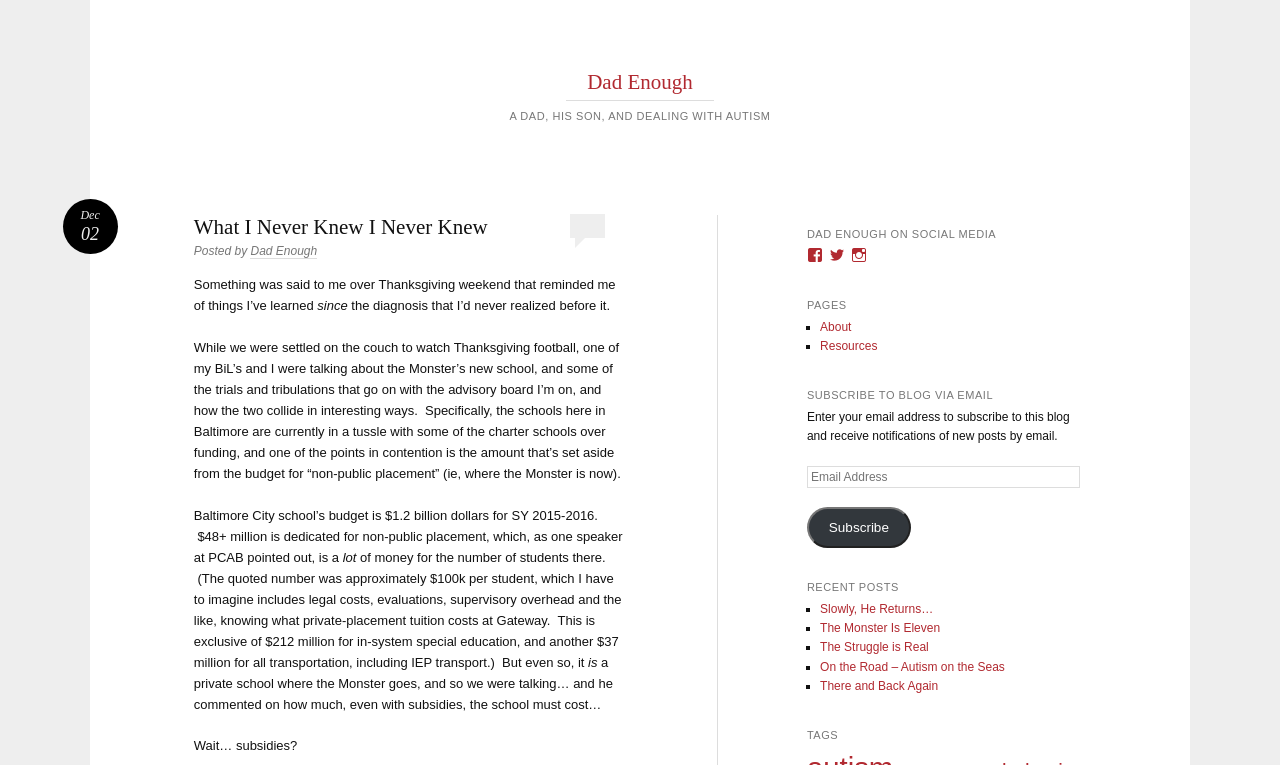How much is dedicated for non-public placement in Baltimore City school's budget? From the image, respond with a single word or brief phrase.

$48+ million